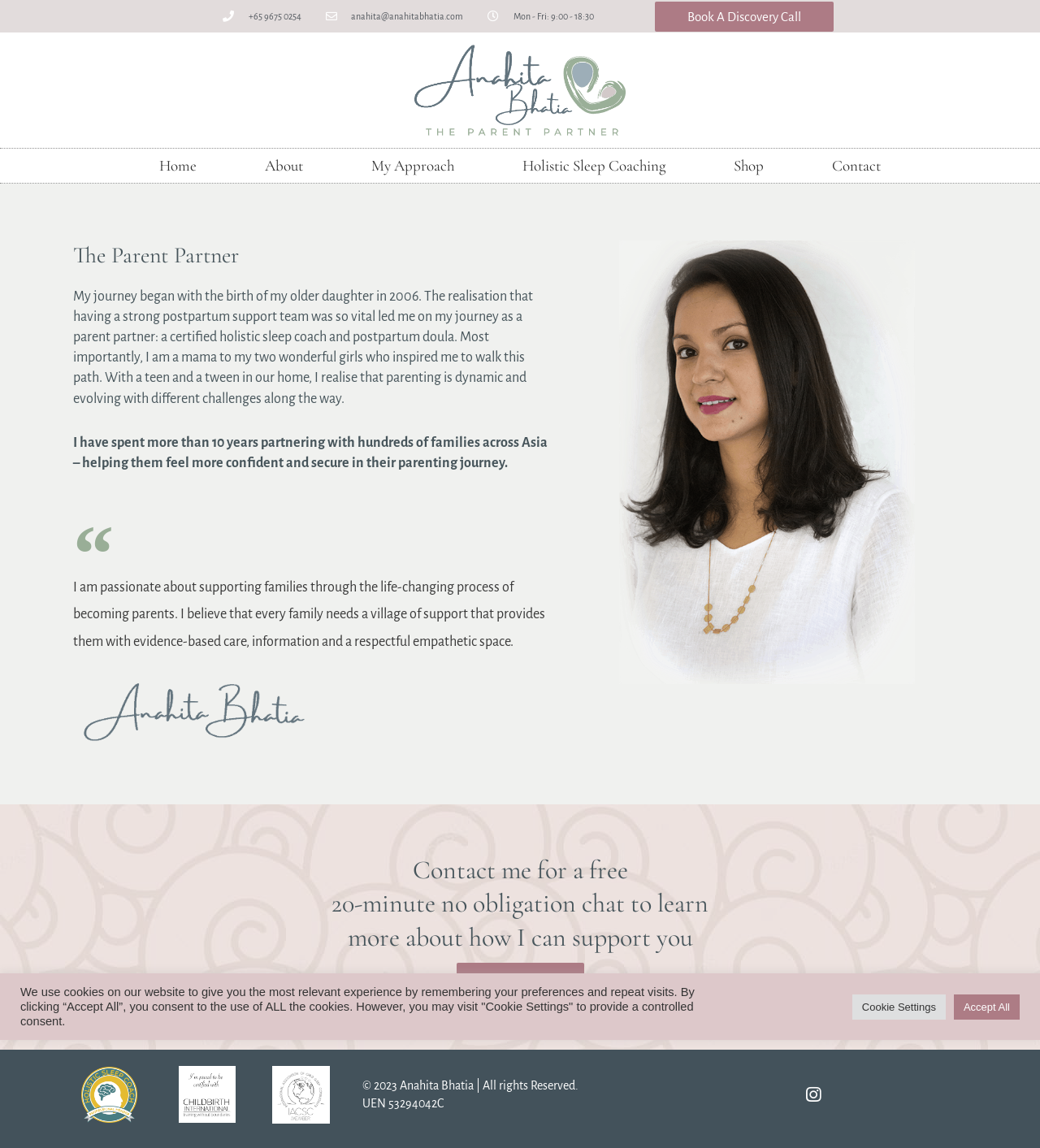Show the bounding box coordinates for the element that needs to be clicked to execute the following instruction: "Learn more about Holistic Sleep Coaching". Provide the coordinates in the form of four float numbers between 0 and 1, i.e., [left, top, right, bottom].

[0.47, 0.13, 0.673, 0.159]